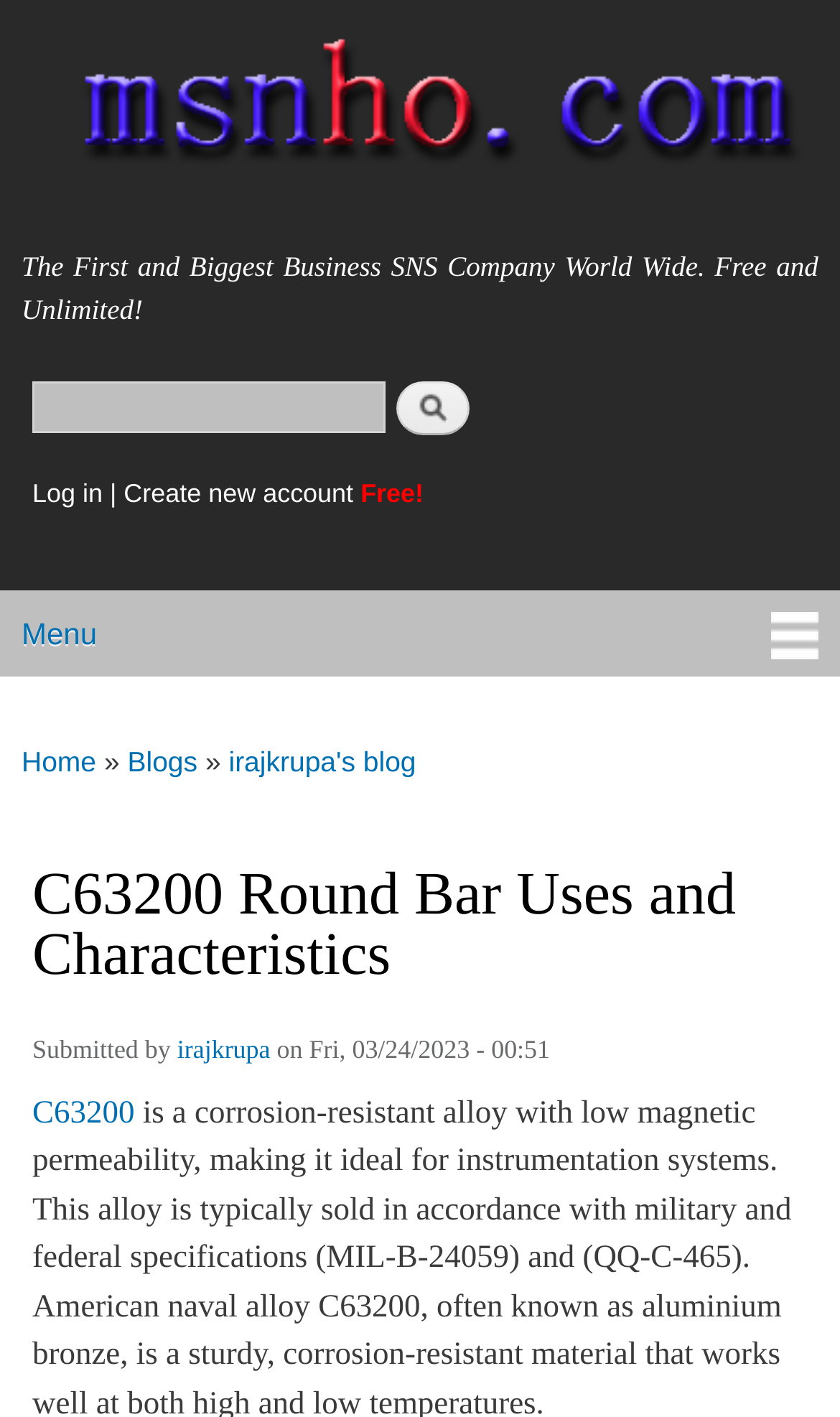Determine the bounding box coordinates of the UI element that matches the following description: "irajkrupa's blog". The coordinates should be four float numbers between 0 and 1 in the format [left, top, right, bottom].

[0.272, 0.508, 0.495, 0.568]